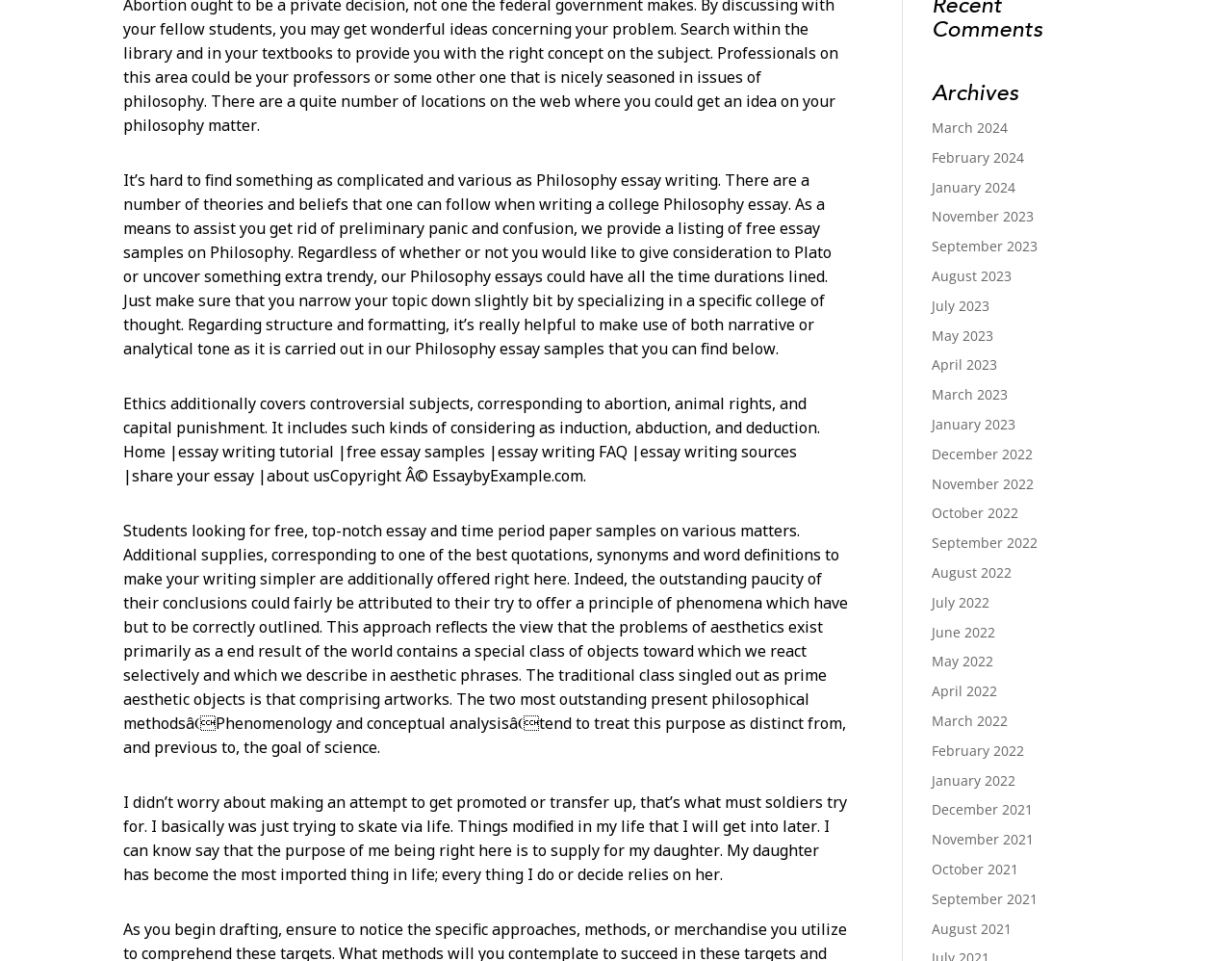Provide the bounding box coordinates of the UI element that matches the description: "Parkour Culture".

None